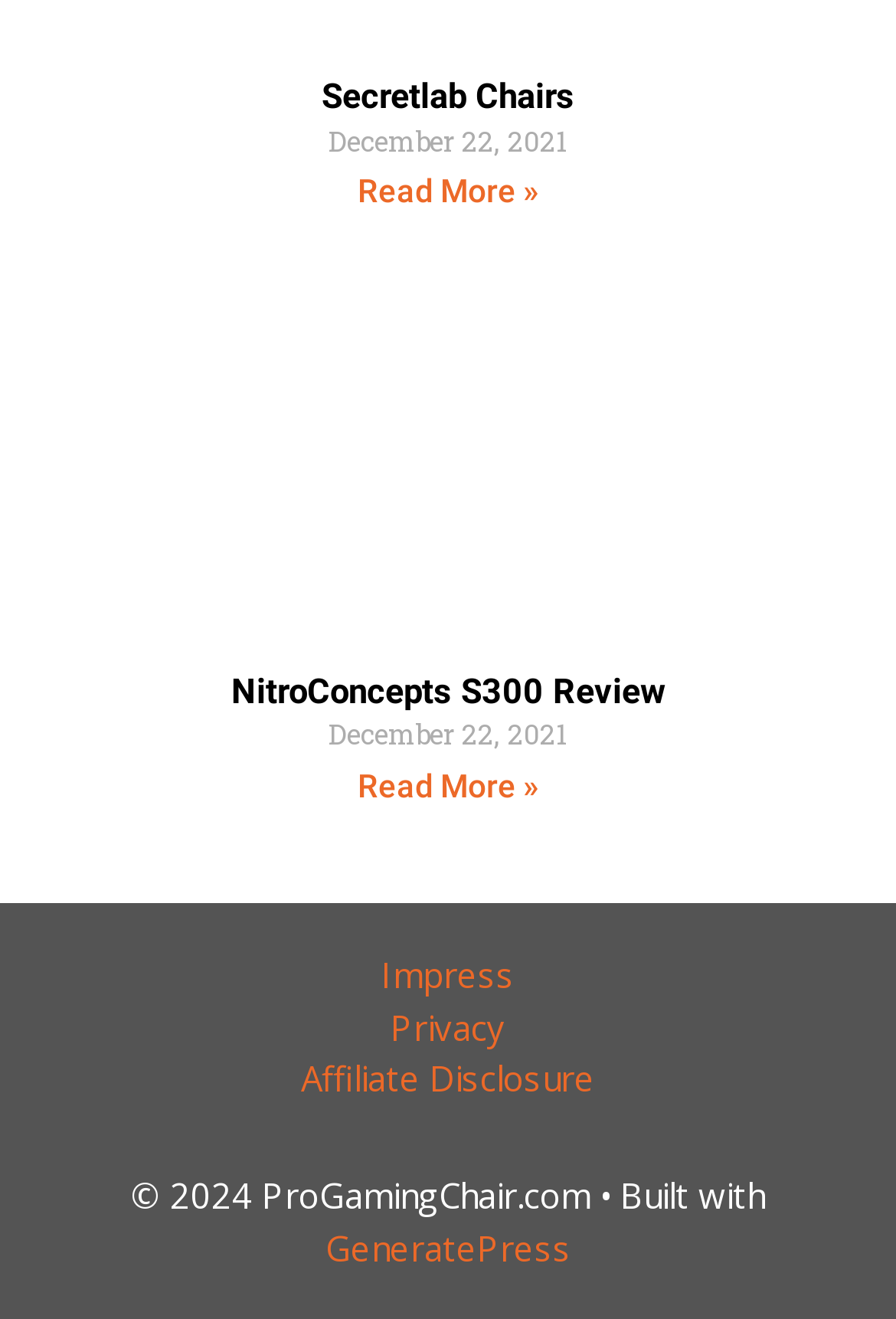Please determine the bounding box coordinates of the element's region to click for the following instruction: "Check the Affiliate Disclosure".

[0.336, 0.8, 0.664, 0.835]